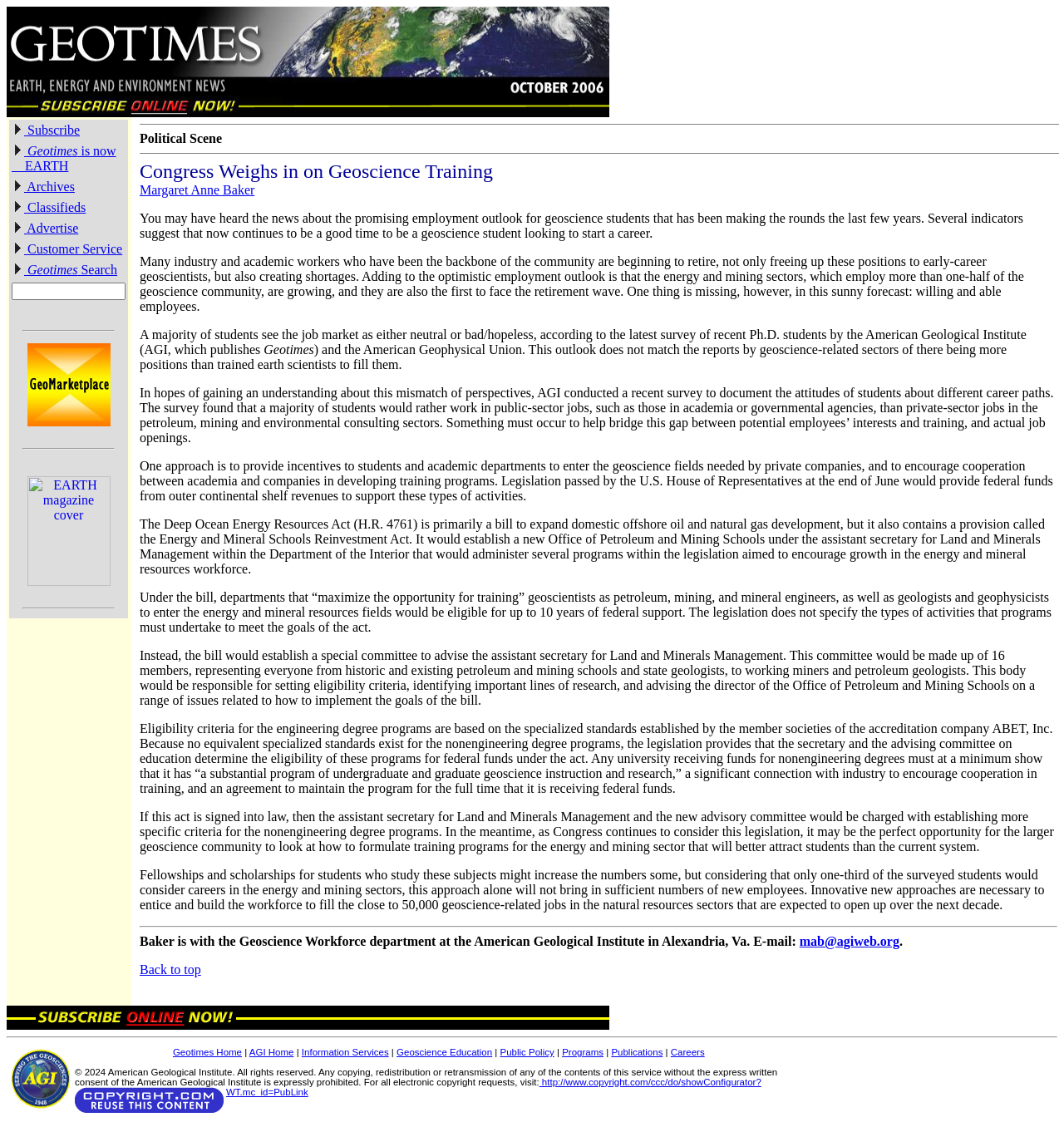Locate the bounding box coordinates of the element I should click to achieve the following instruction: "Search Geotimes".

[0.011, 0.234, 0.11, 0.247]